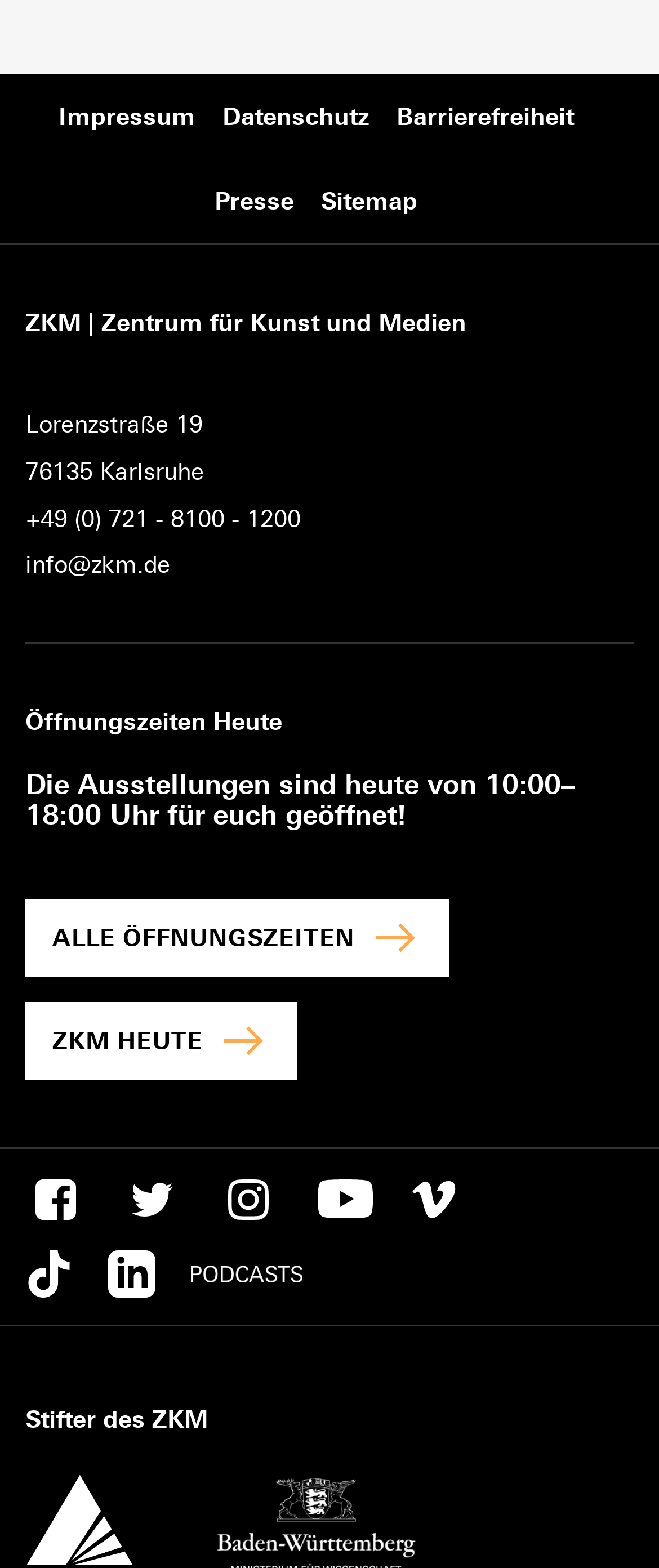Please specify the bounding box coordinates of the region to click in order to perform the following instruction: "Check the opening hours".

[0.038, 0.451, 0.428, 0.469]